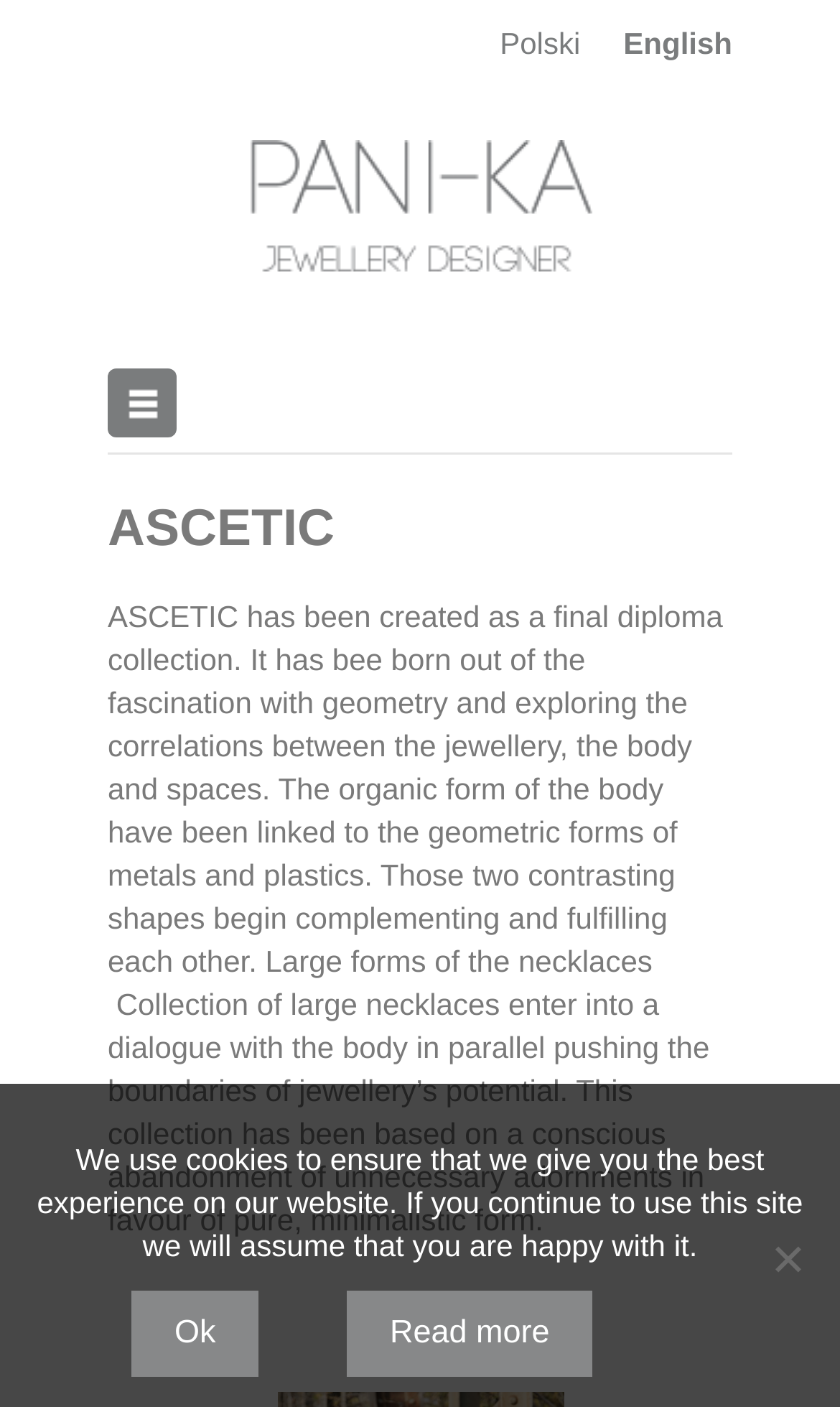What is the focus of the jewellery collection?
Utilize the information in the image to give a detailed answer to the question.

The StaticText element states that the collection is based on a conscious abandonment of unnecessary adornments in favour of pure, minimalistic form, indicating that the focus of the collection is on minimalistic form.